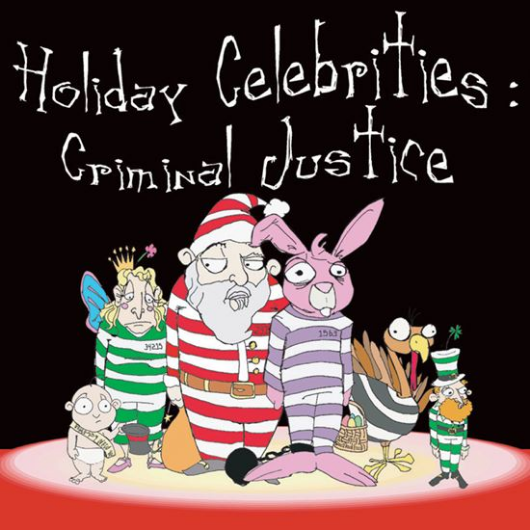What is the tone of the play 'Holiday Celebrities: Criminal Justice'?
Deliver a detailed and extensive answer to the question.

The caption describes the artwork as setting the tone for a lighthearted and irreverent take on holiday traditions, suggesting that the play itself has a playful and humorous approach to its subject matter.